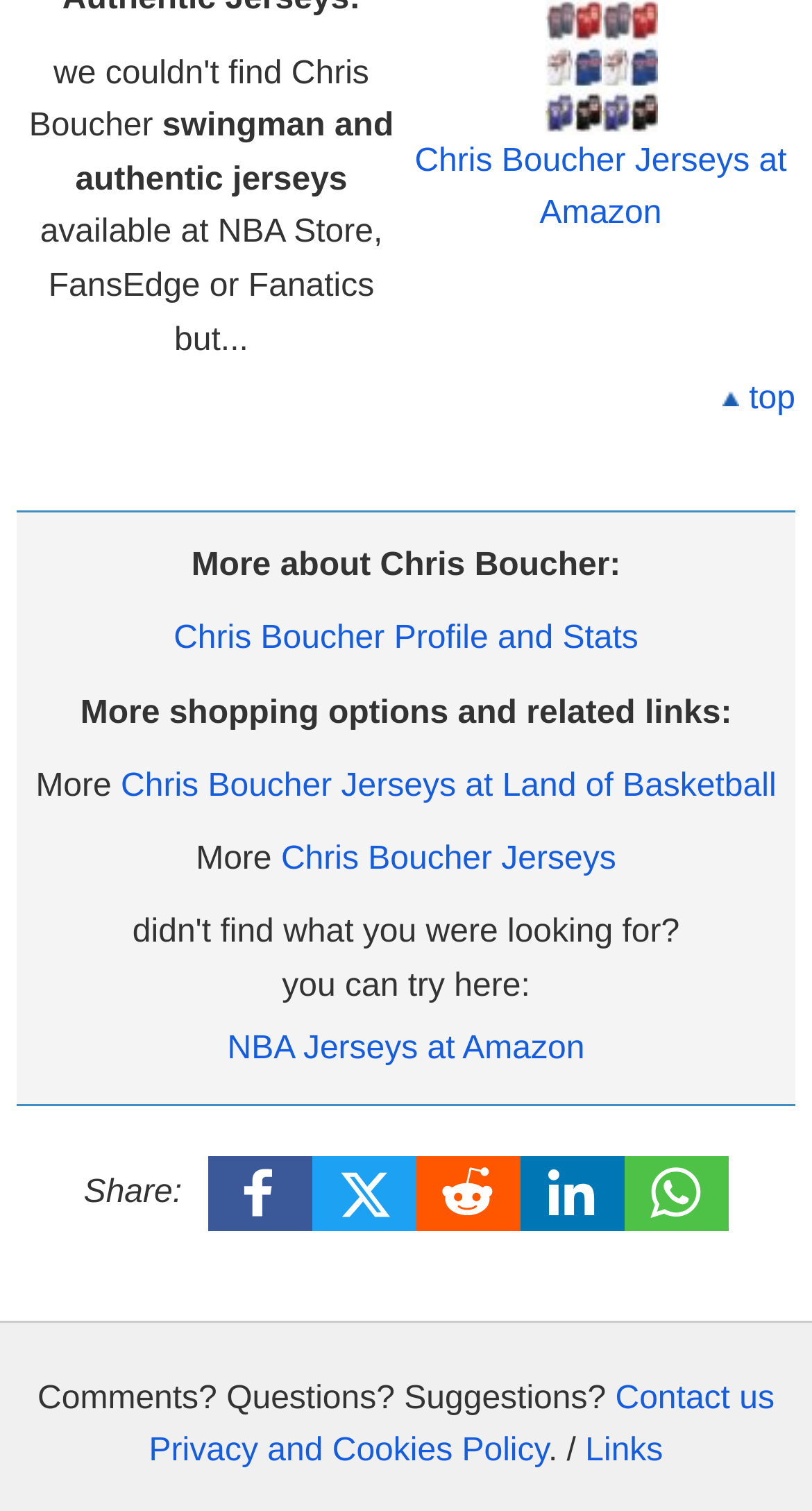Find the bounding box coordinates of the element I should click to carry out the following instruction: "Visit top".

[0.891, 0.253, 0.979, 0.276]